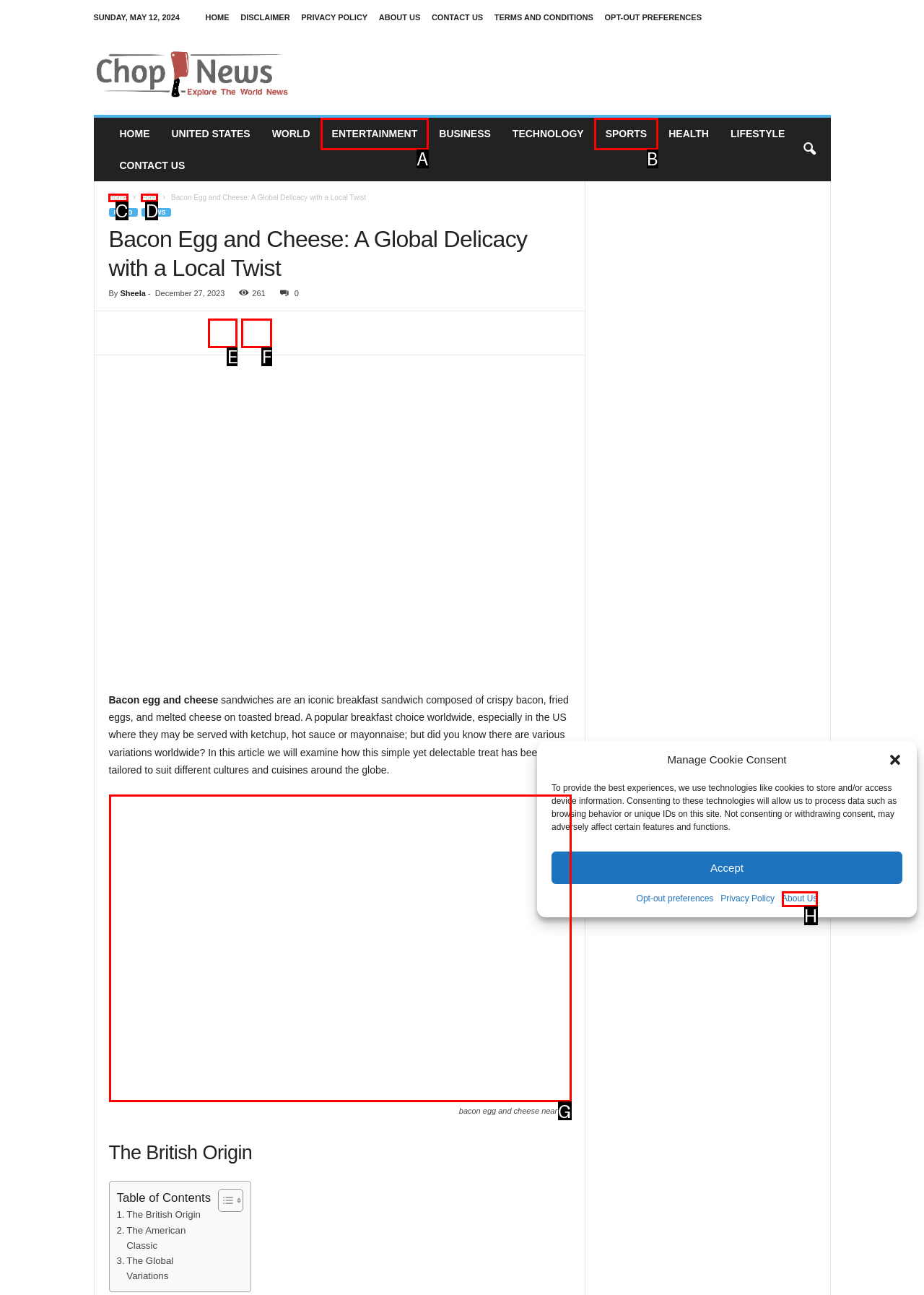Choose the HTML element that should be clicked to achieve this task: View the image of bacon egg and cheese near me
Respond with the letter of the correct choice.

G